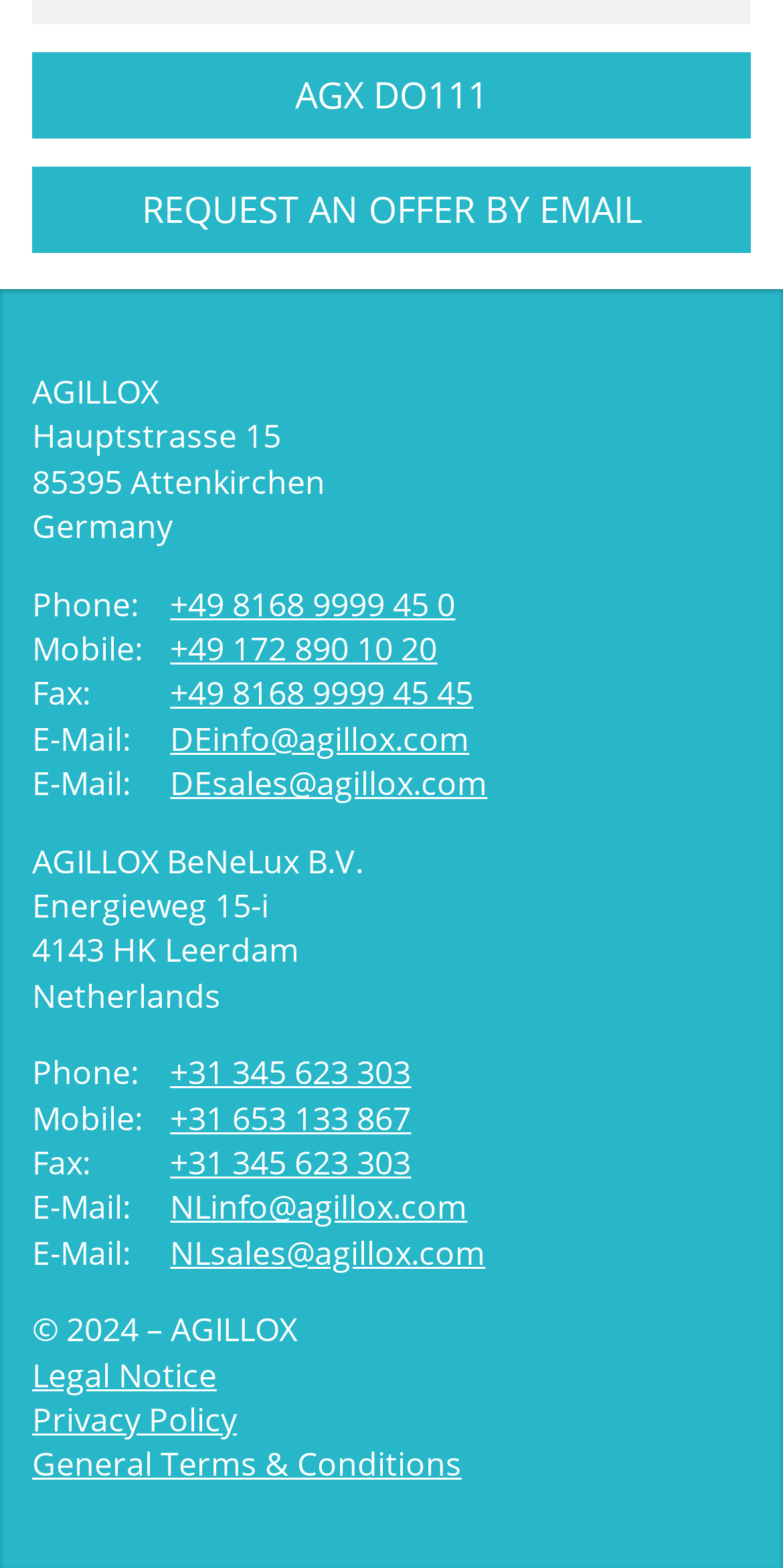What is the fax number in the Netherlands?
Provide a fully detailed and comprehensive answer to the question.

The fax number in the Netherlands can be found in the link element '+31 345 623 303' with bounding box coordinates [0.217, 0.727, 0.525, 0.755].